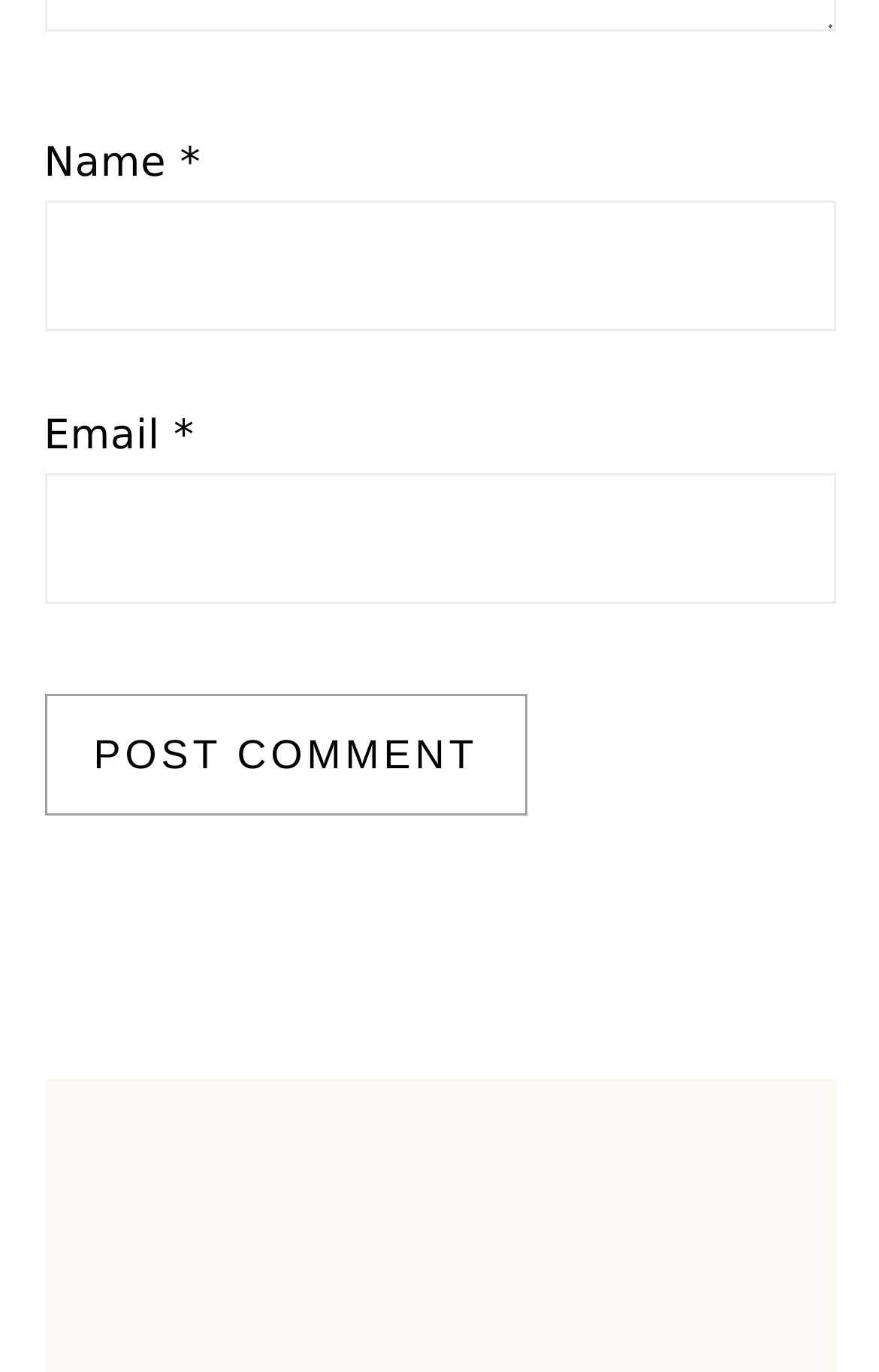Locate the bounding box coordinates of the item that should be clicked to fulfill the instruction: "post a comment".

[0.05, 0.505, 0.6, 0.594]